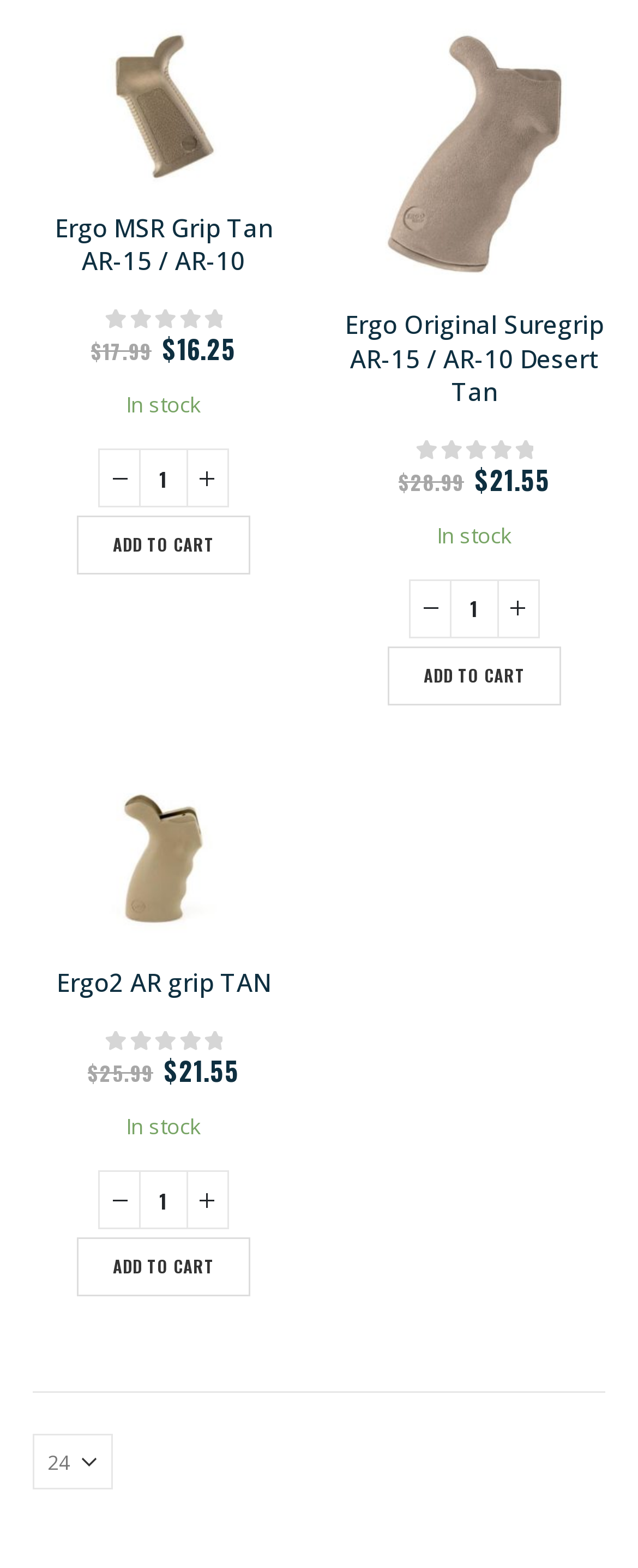Please indicate the bounding box coordinates of the element's region to be clicked to achieve the instruction: "Click the '-' button to decrease the product quantity for 'Ergo MSR Grip Tan AR-15 / AR-10'". Provide the coordinates as four float numbers between 0 and 1, i.e., [left, top, right, bottom].

[0.155, 0.286, 0.221, 0.324]